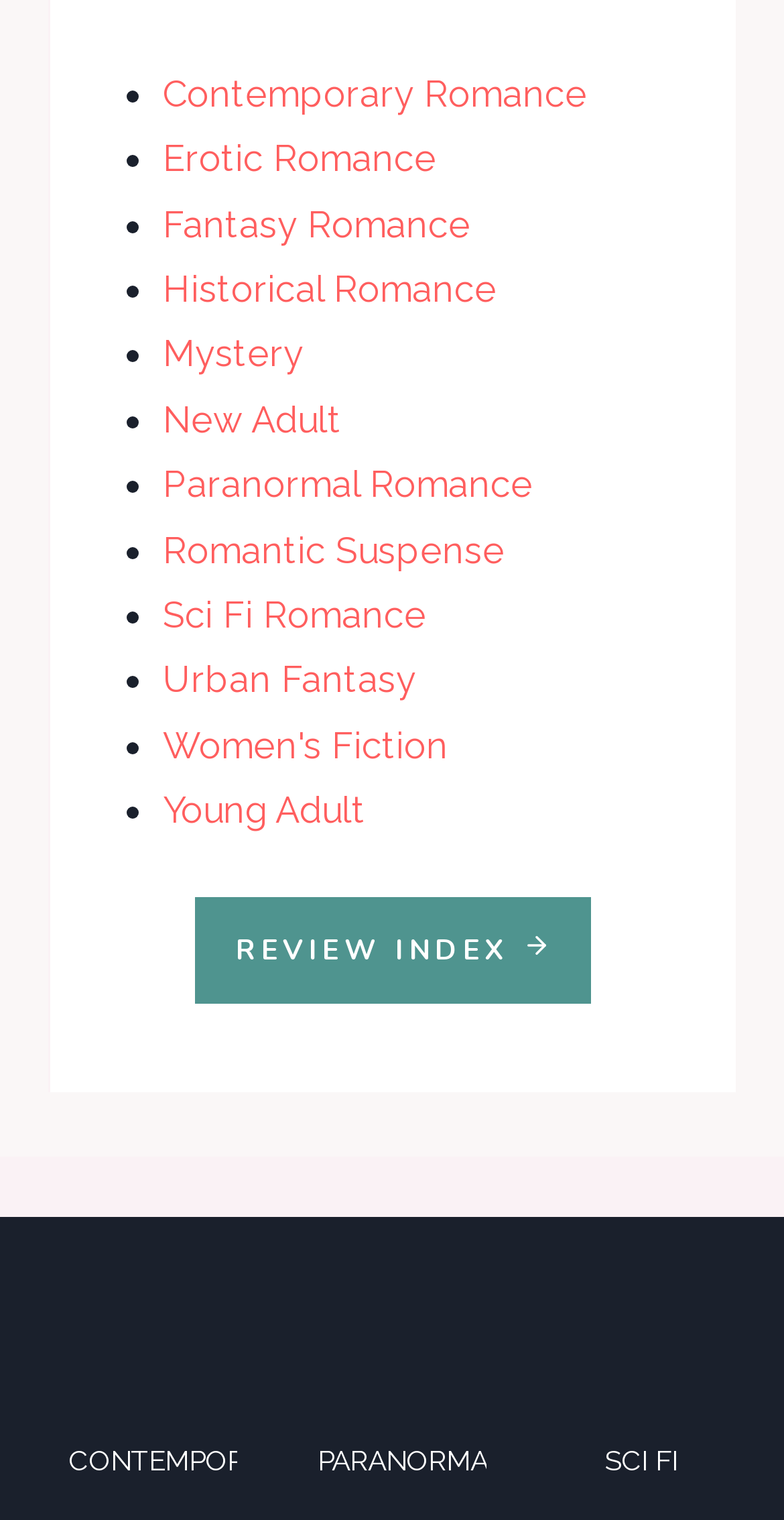Identify the bounding box coordinates of the clickable section necessary to follow the following instruction: "Click on Contemporary Romance". The coordinates should be presented as four float numbers from 0 to 1, i.e., [left, top, right, bottom].

[0.208, 0.047, 0.749, 0.075]